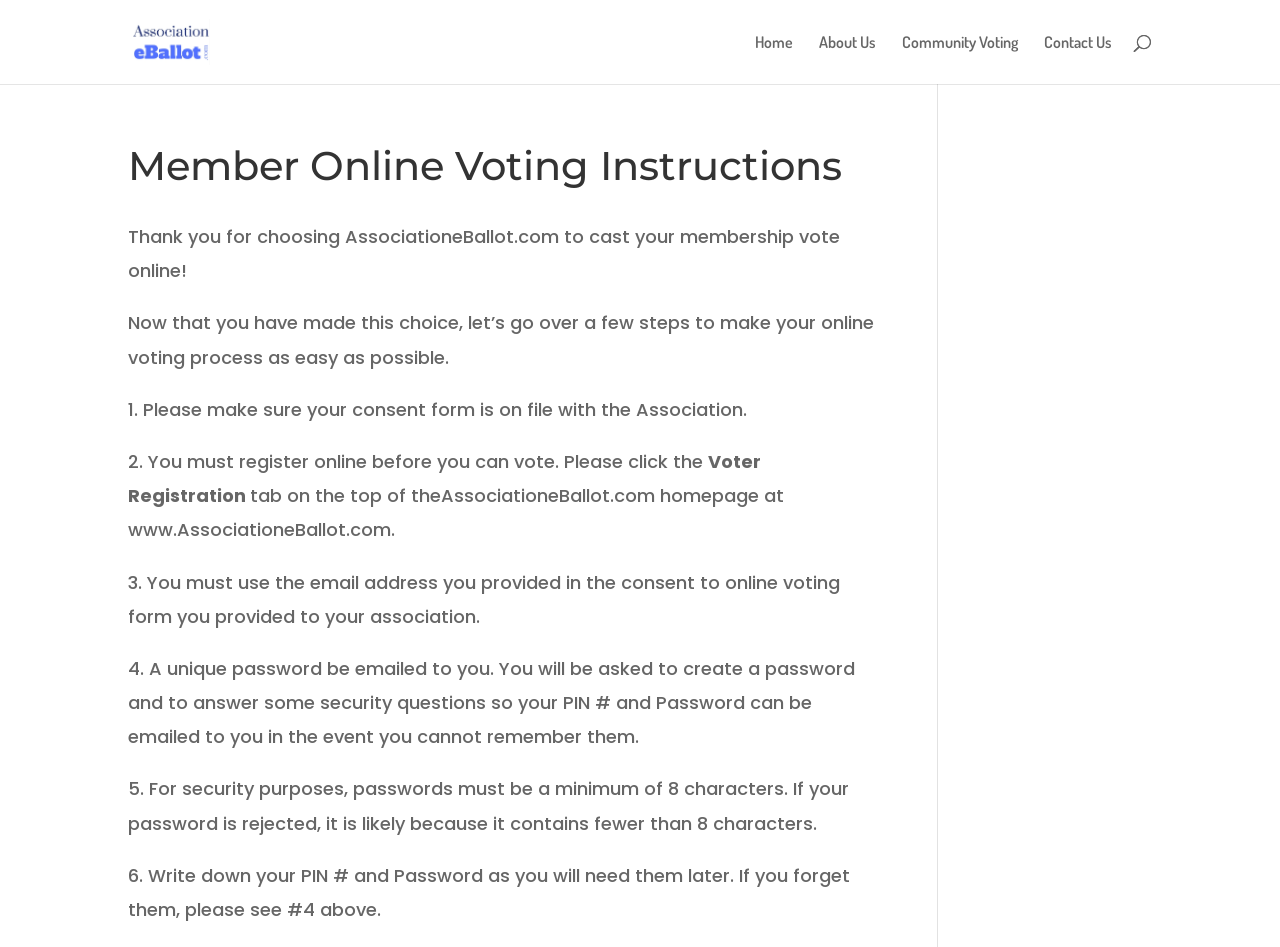Can you identify and provide the main heading of the webpage?

Member Online Voting Instructions